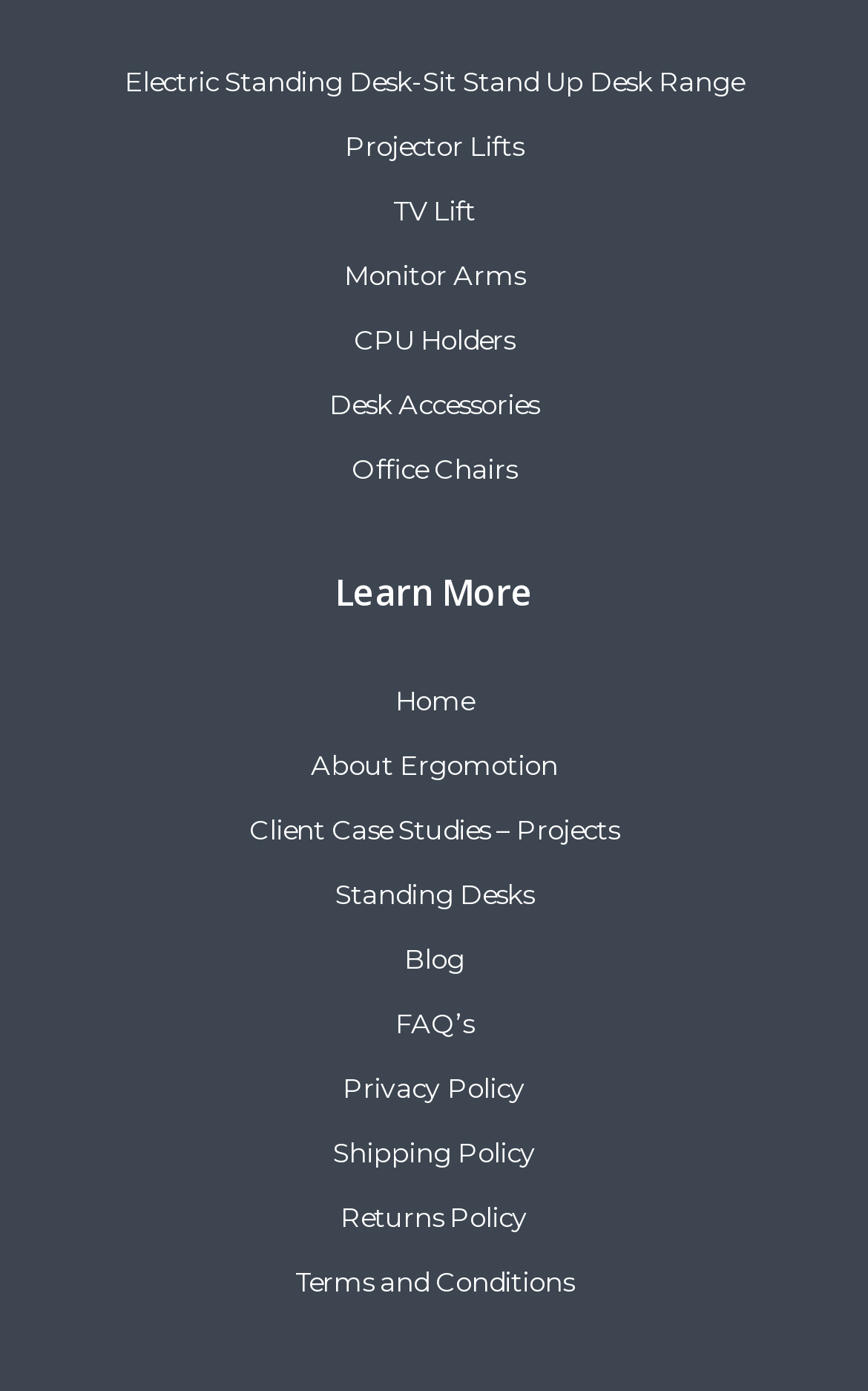Please find the bounding box coordinates of the section that needs to be clicked to achieve this instruction: "Check the FAQ’s".

[0.455, 0.723, 0.545, 0.747]